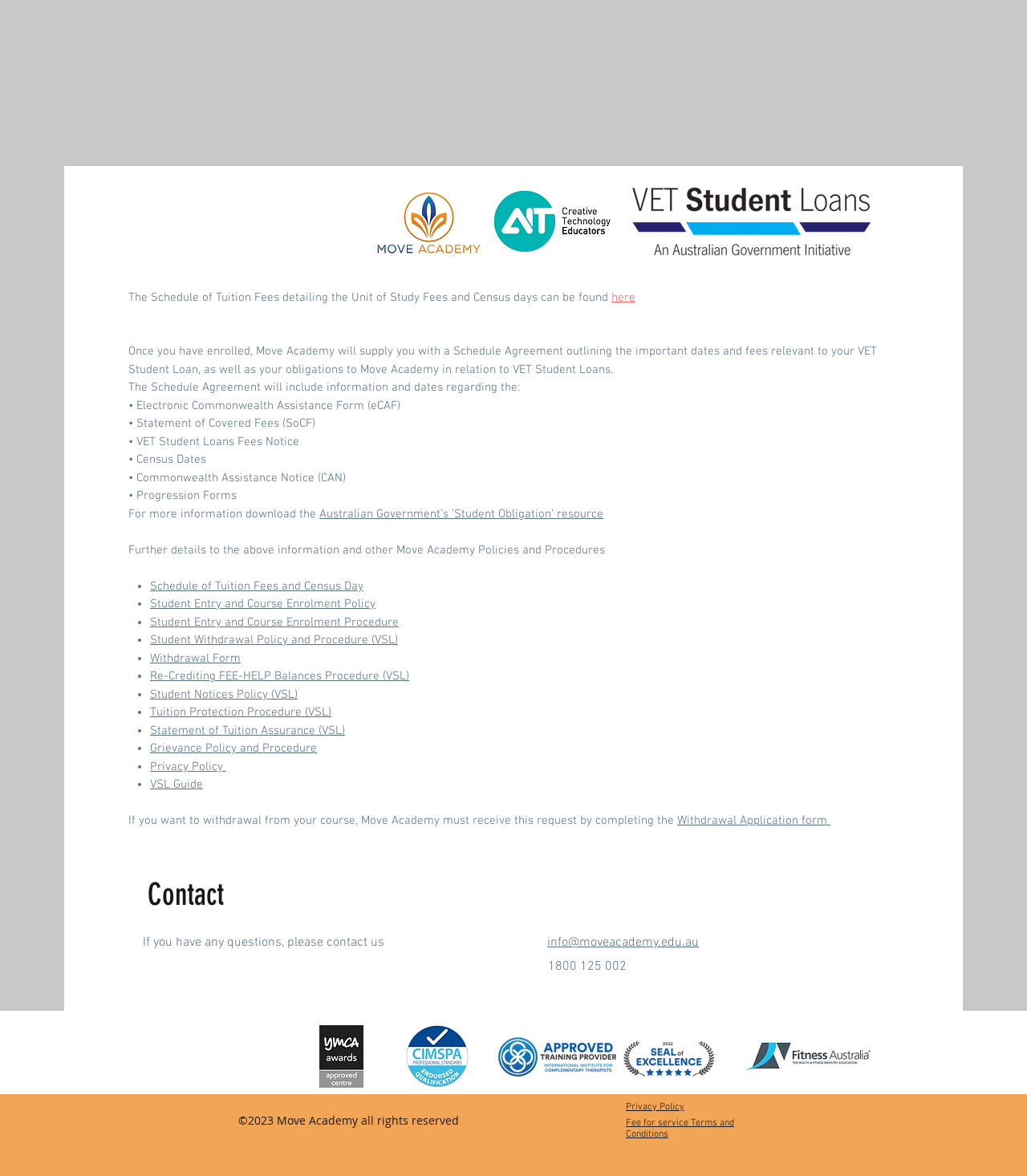Please determine the bounding box of the UI element that matches this description: Student Notices Policy (VSL). The coordinates should be given as (top-left x, top-left y, bottom-right x, bottom-right y), with all values between 0 and 1.

[0.146, 0.584, 0.29, 0.597]